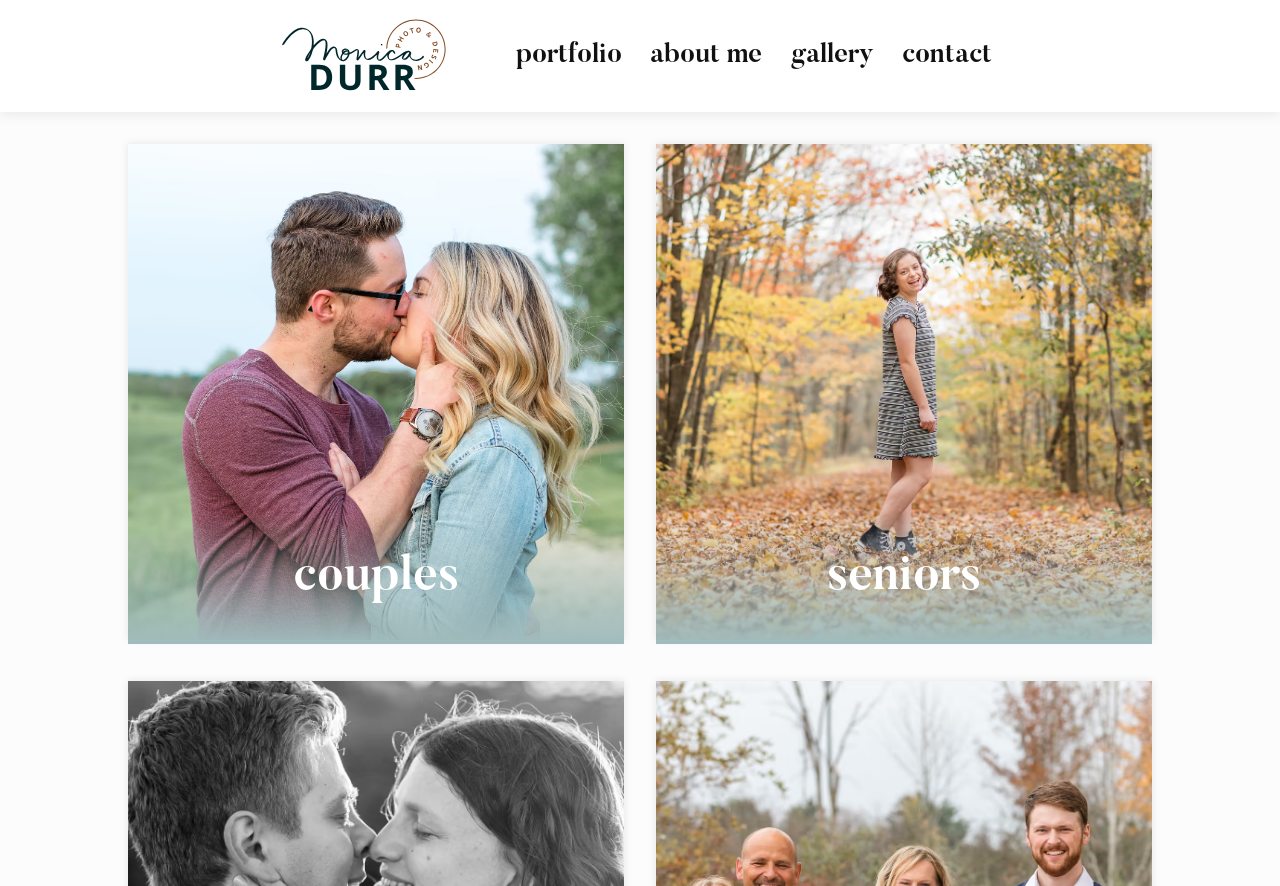What type of photography does Monica specialize in?
Look at the screenshot and give a one-word or phrase answer.

Couples and seniors